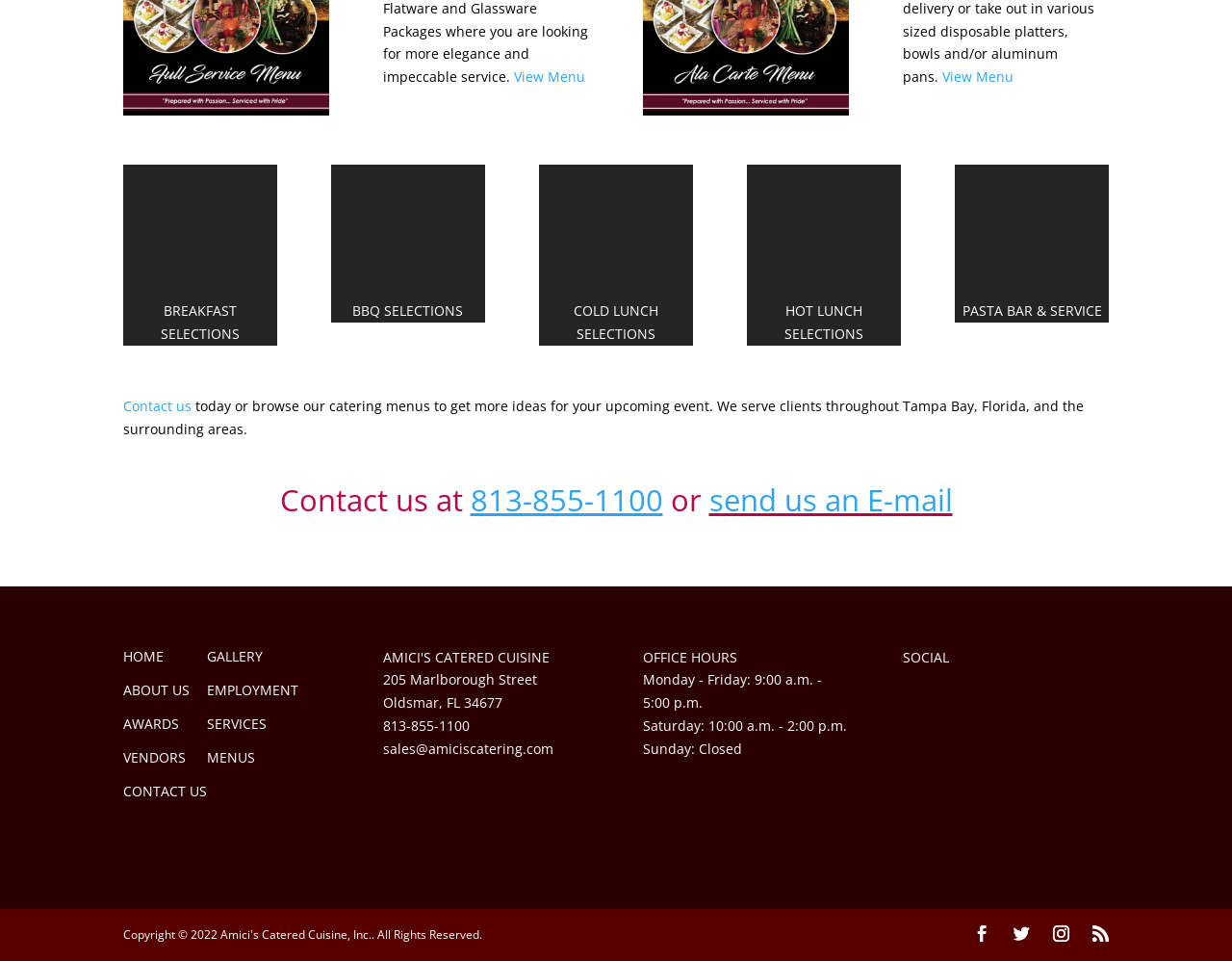Please answer the following question using a single word or phrase: 
What is the address of the business?

205 Marlborough Street